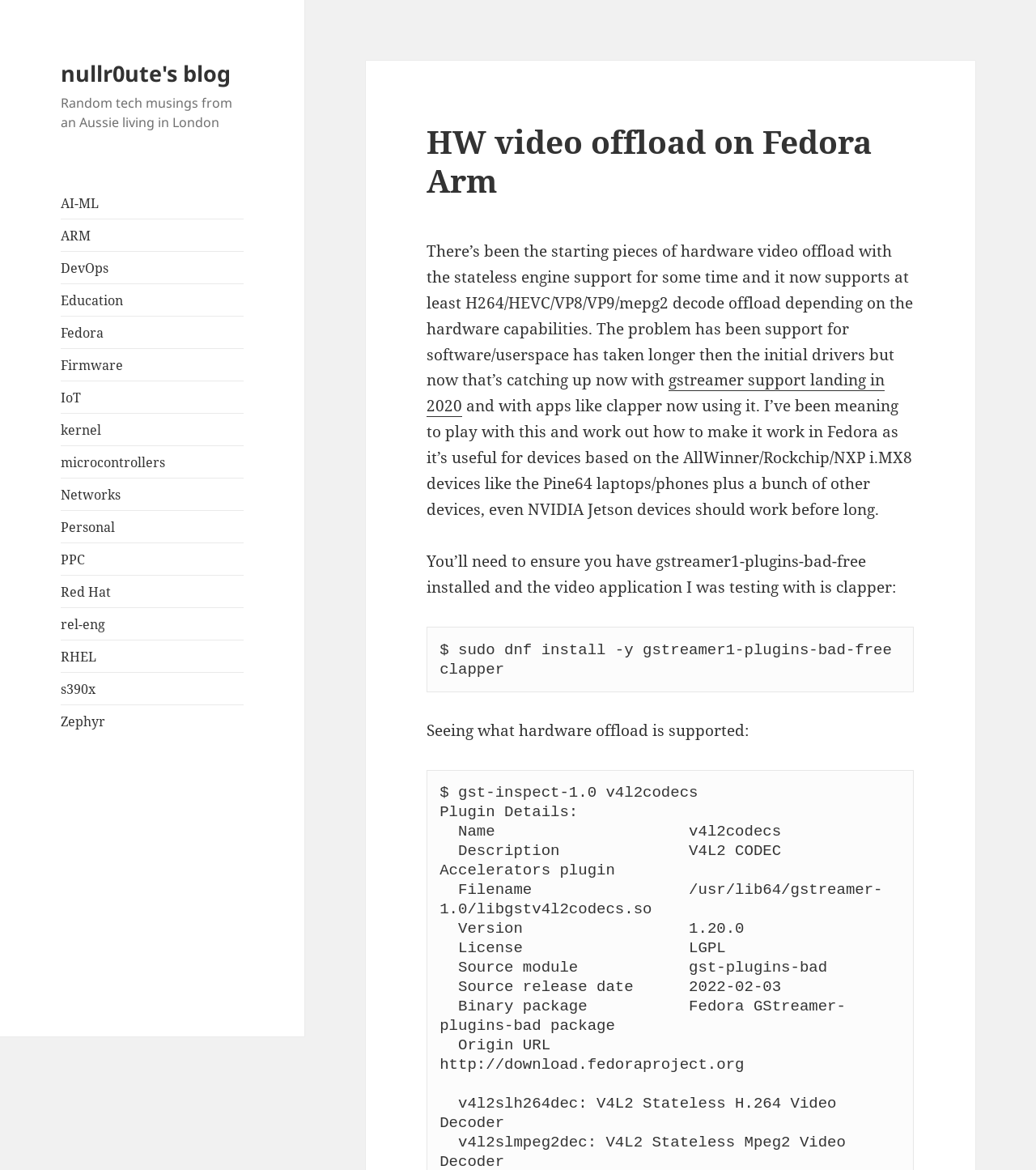Please locate the clickable area by providing the bounding box coordinates to follow this instruction: "go to nullr0ute's blog".

[0.059, 0.05, 0.223, 0.076]